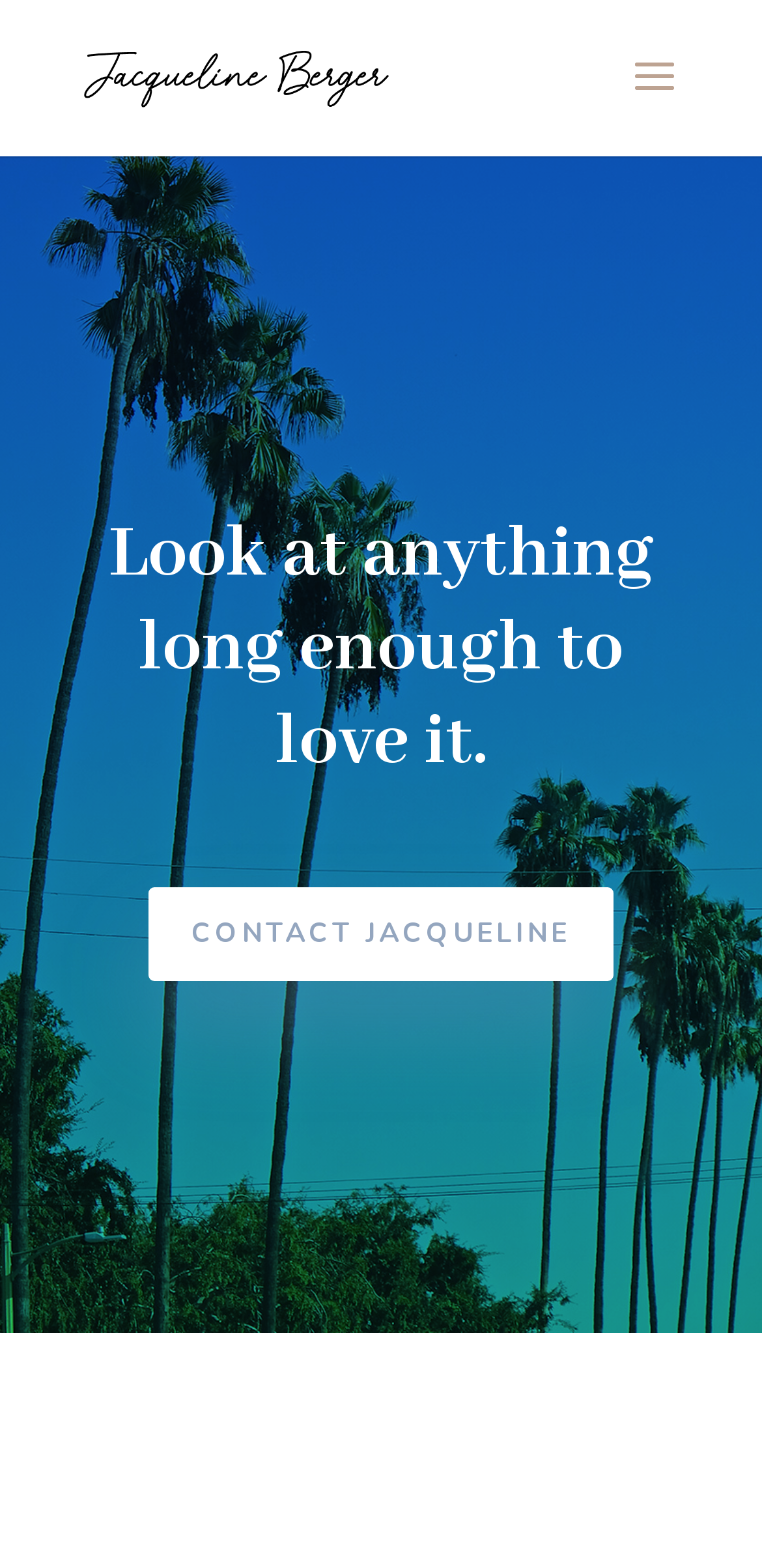What is the main heading displayed on the webpage? Please provide the text.

Look at anything long enough to love it.